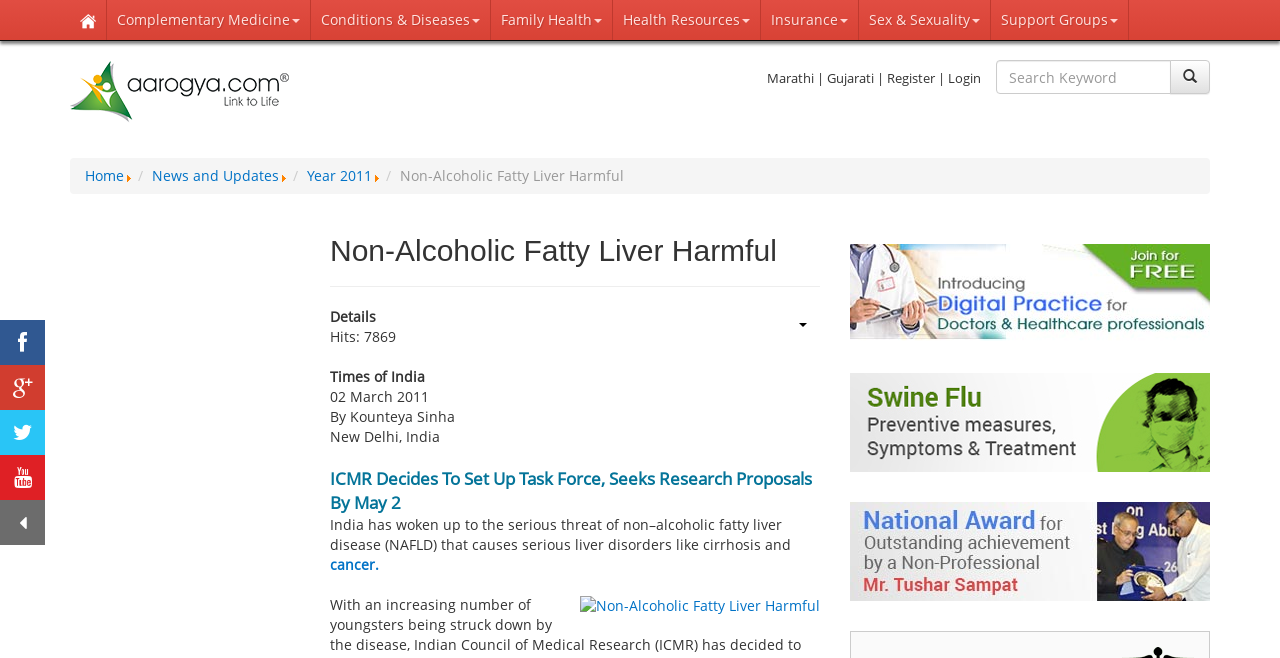Find the bounding box coordinates of the element to click in order to complete this instruction: "Read more about Non-Alcoholic Fatty Liver Harmful". The bounding box coordinates must be four float numbers between 0 and 1, denoted as [left, top, right, bottom].

[0.453, 0.904, 0.641, 0.933]